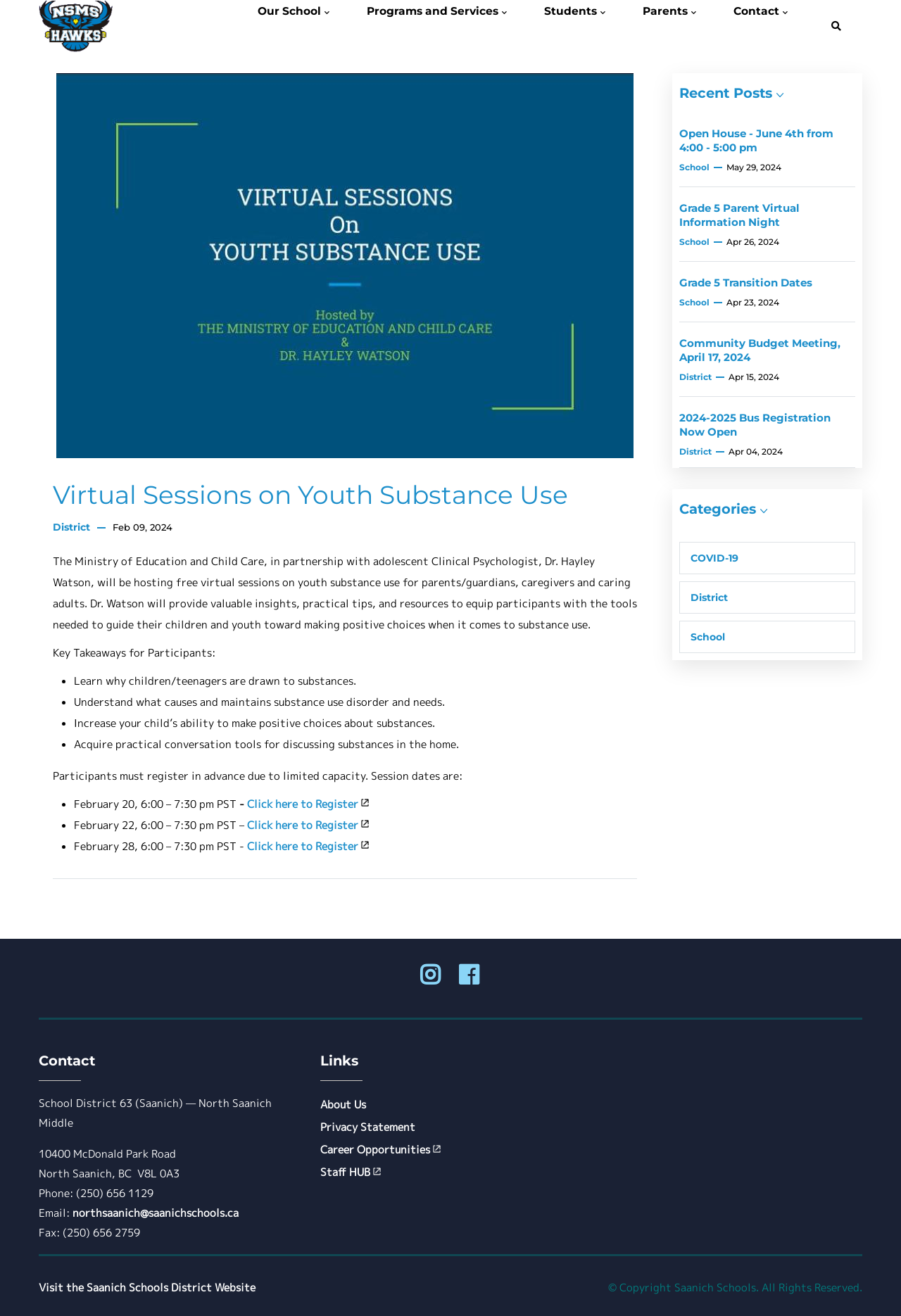Answer the question in one word or a short phrase:
What is the purpose of the virtual sessions?

To guide children and youth toward positive choices